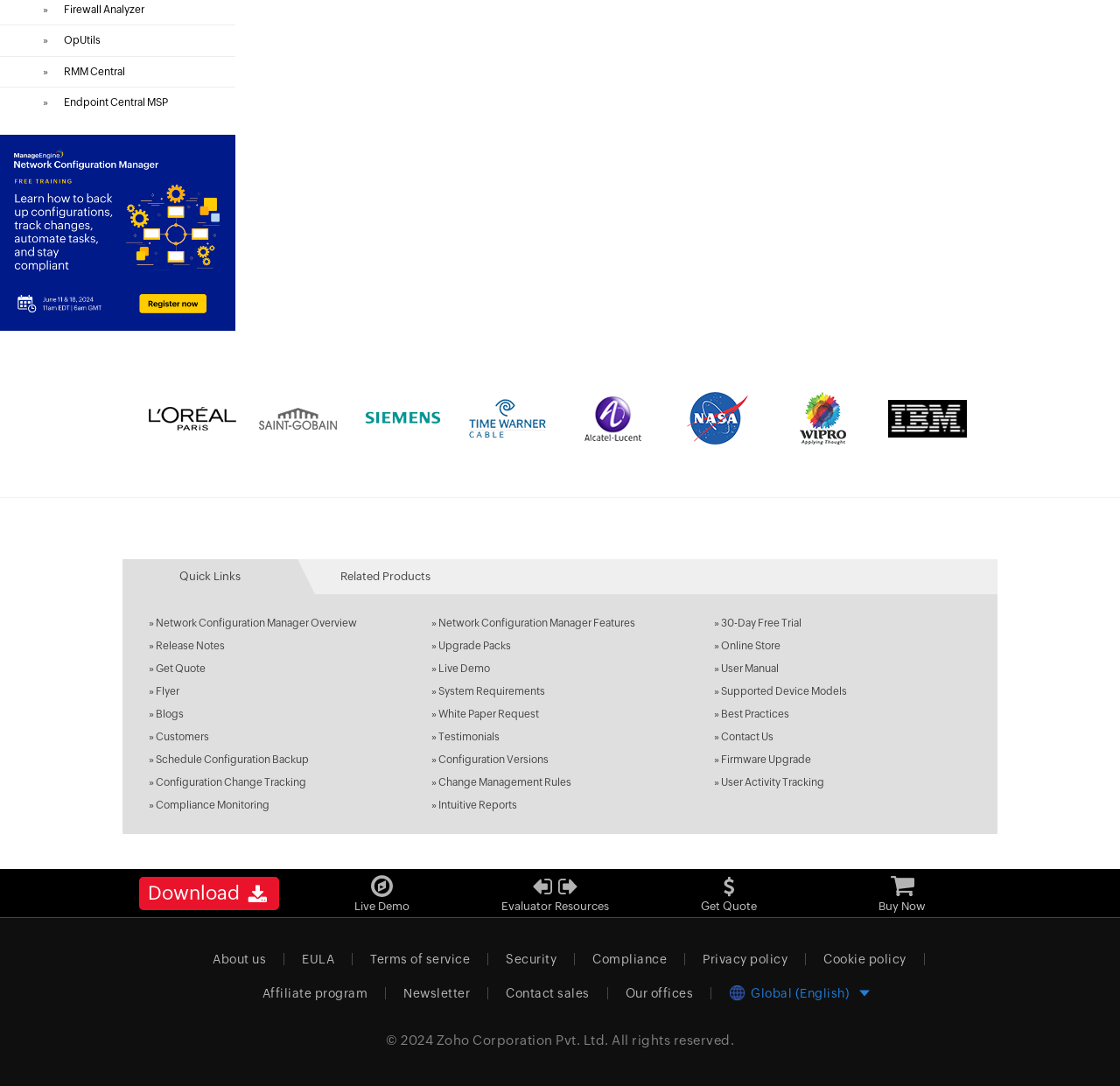Answer with a single word or phrase: 
What is the 'Quick Links' section for?

To provide quick access to related pages